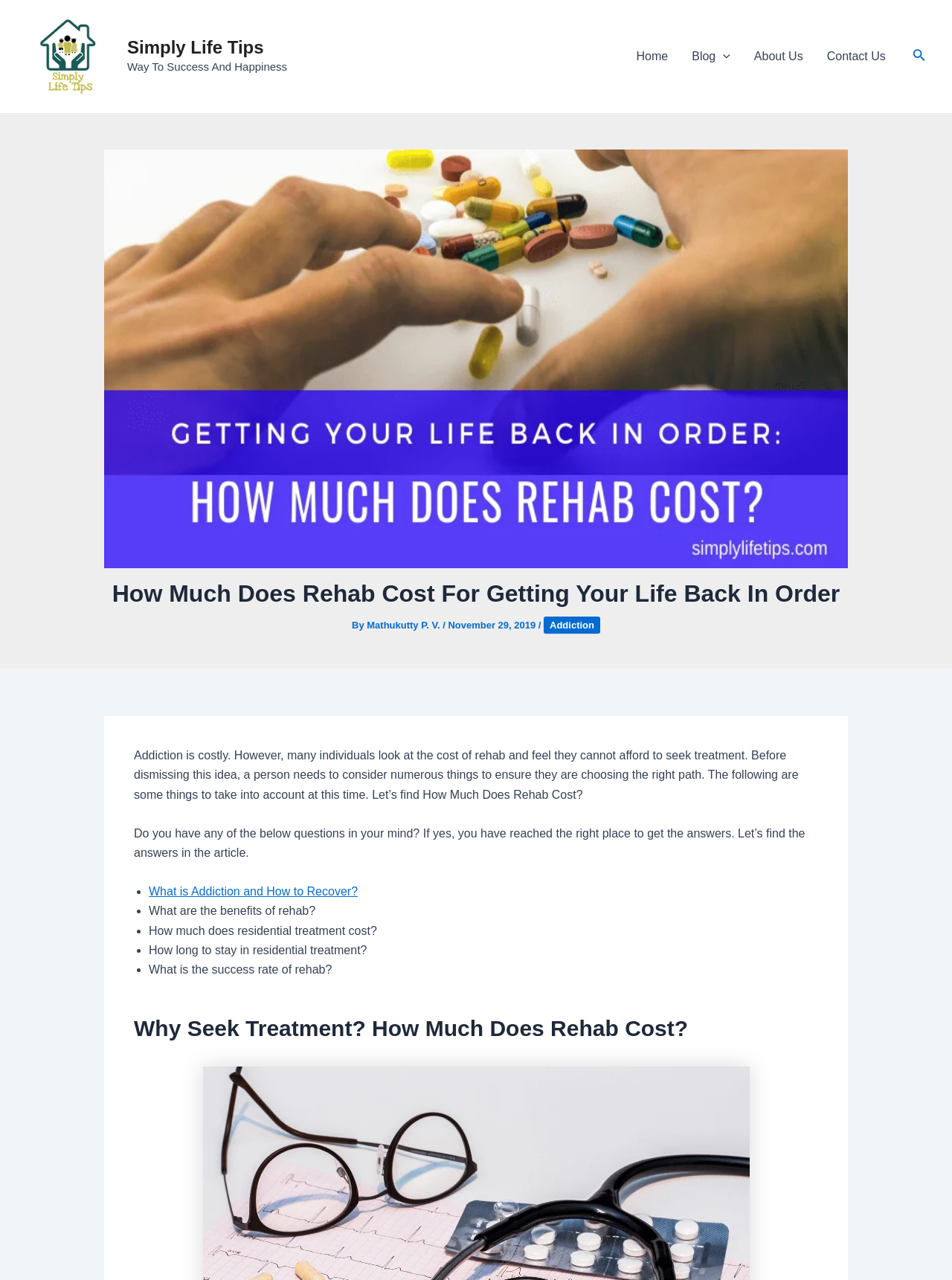Provide a one-word or one-phrase answer to the question:
What are the benefits of rehab mentioned in the article?

Not specified